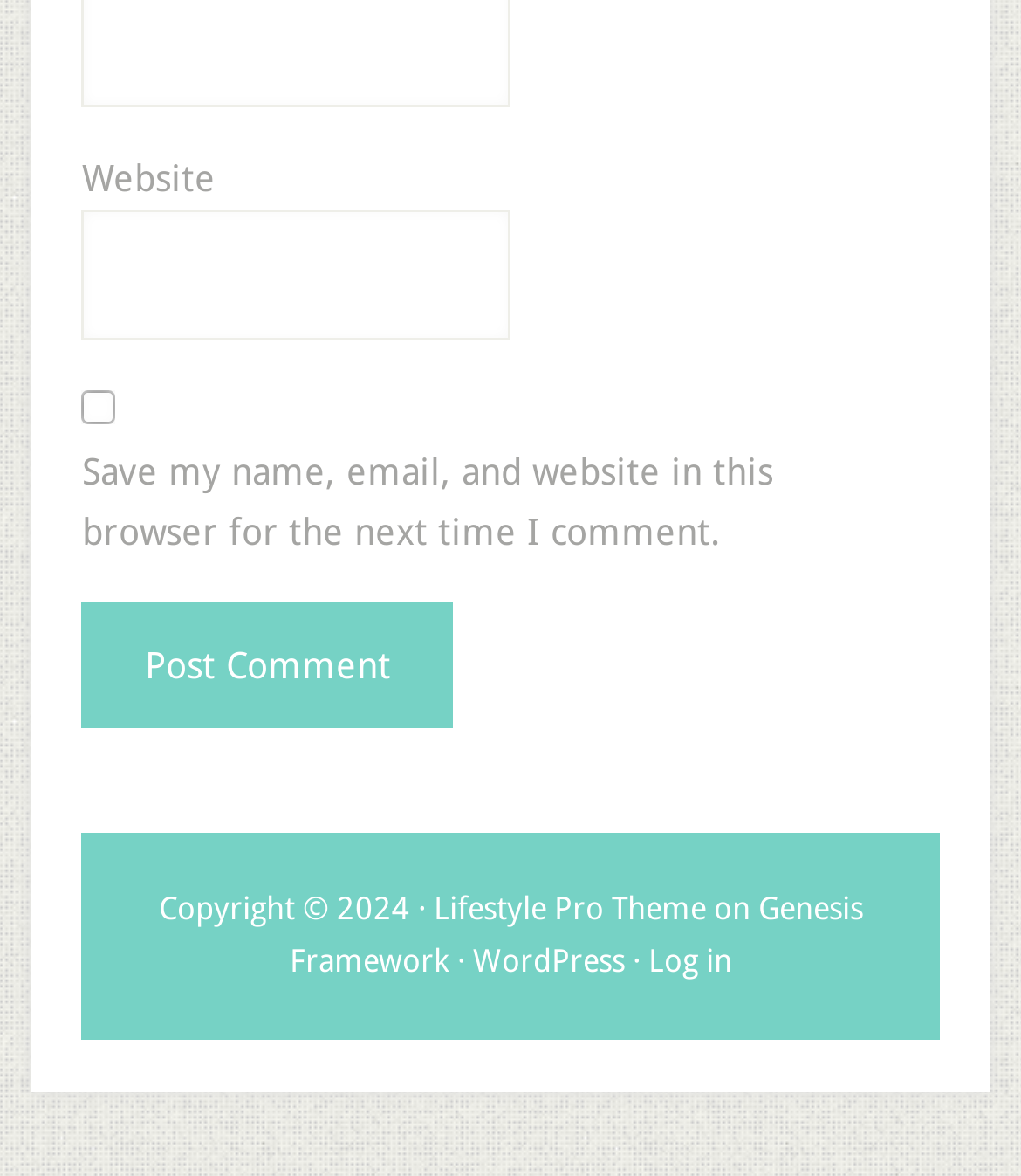What is the button below the textbox for?
Please provide a comprehensive answer based on the details in the screenshot.

The button is located below the textbox and is labeled 'Post Comment'. This suggests that the button is used to submit a comment after entering the required information in the textbox.